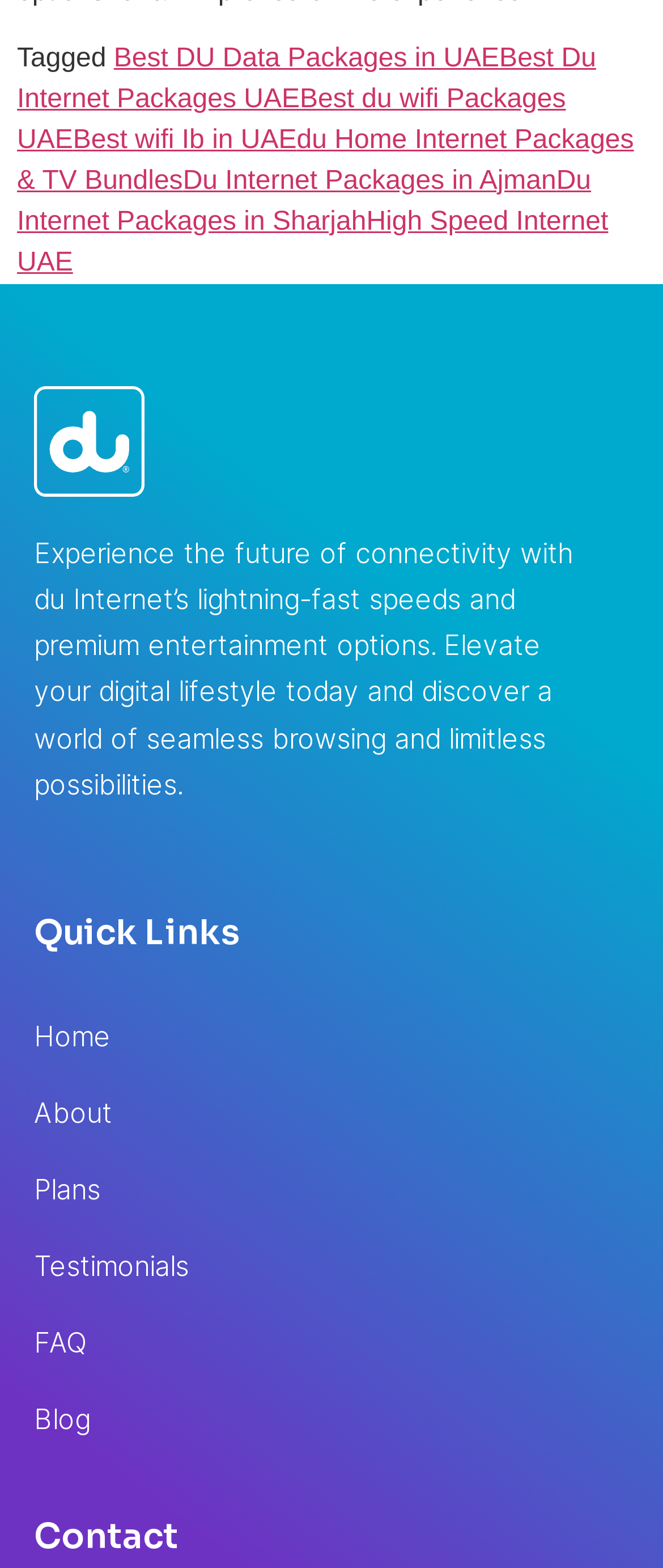Give a concise answer using one word or a phrase to the following question:
What is the text above the 'Quick Links' heading?

Experience the future of connectivity...